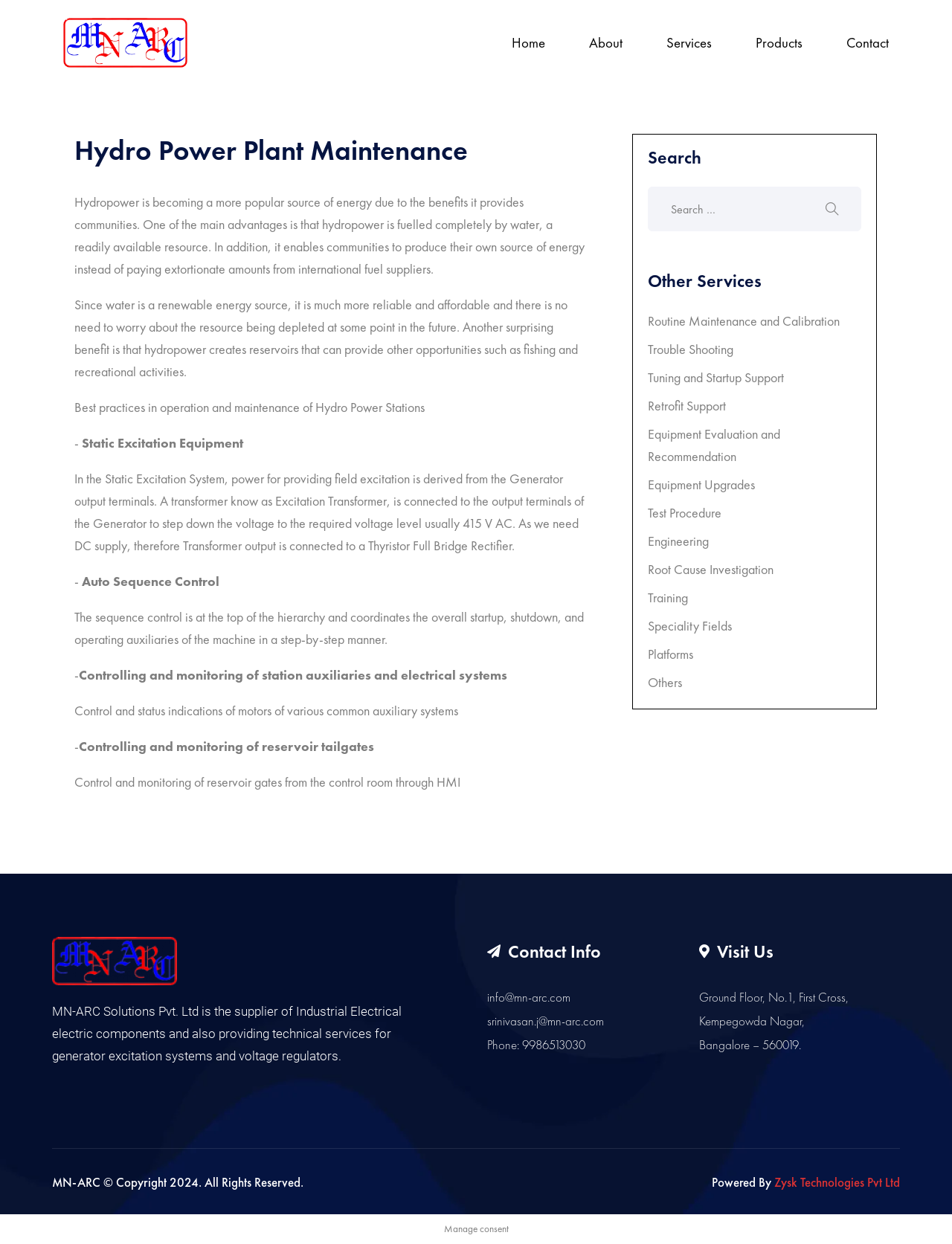Provide your answer in a single word or phrase: 
What is the company name mentioned in the footer?

MN-ARC Solutions Pvt. Ltd